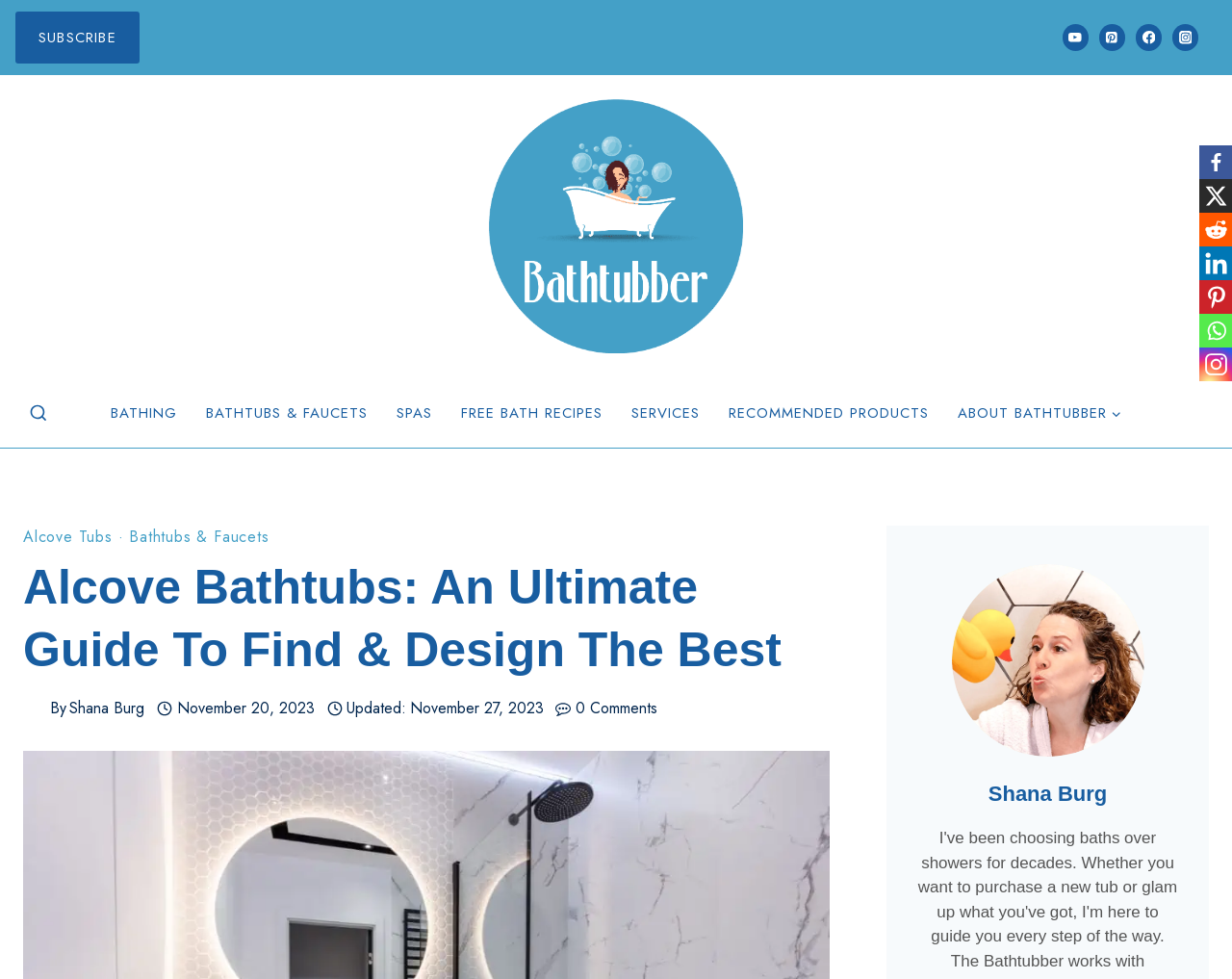How many comments are there on the article?
Can you provide a detailed and comprehensive answer to the question?

I found the number of comments by looking at the link '0 Comments' below the article's content.